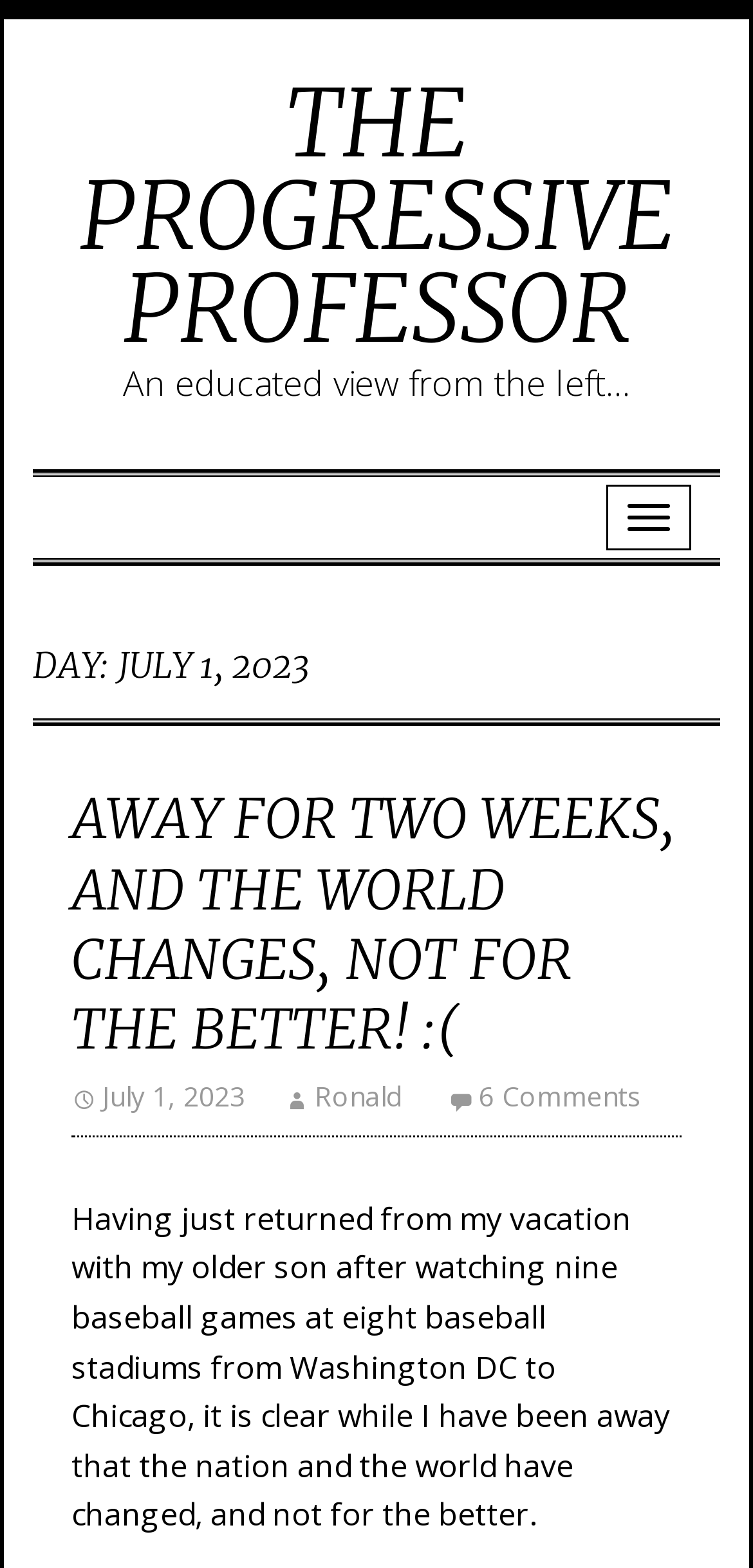How many baseball games did the author watch?
Answer the question in a detailed and comprehensive manner.

I read the text 'Having just returned from my vacation with my older son after watching nine baseball games at eight baseball stadiums from Washington DC to Chicago...' which mentions the author watched nine baseball games.